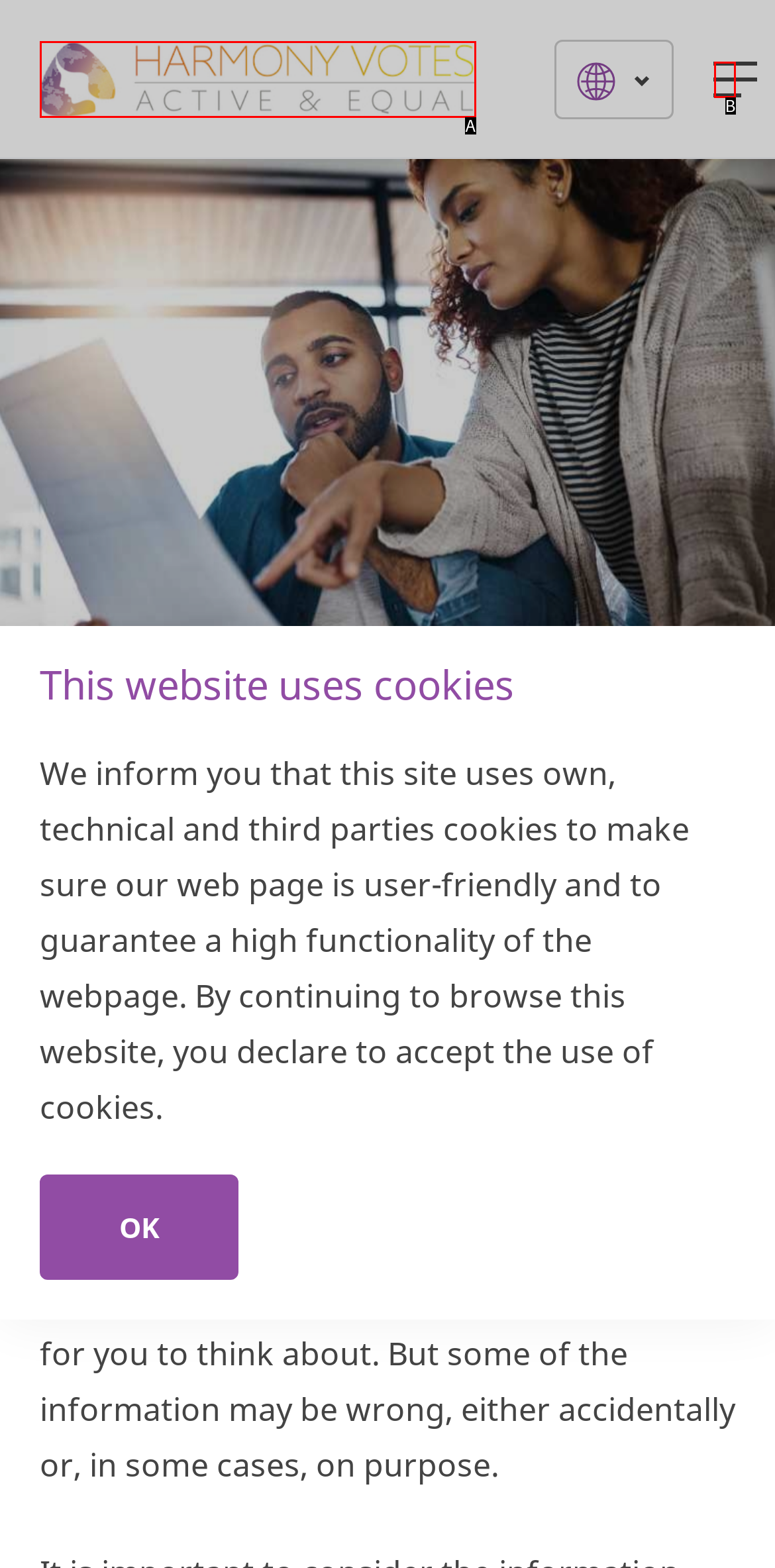Select the letter of the UI element that best matches: parent_node: Toggle Menu
Answer with the letter of the correct option directly.

A